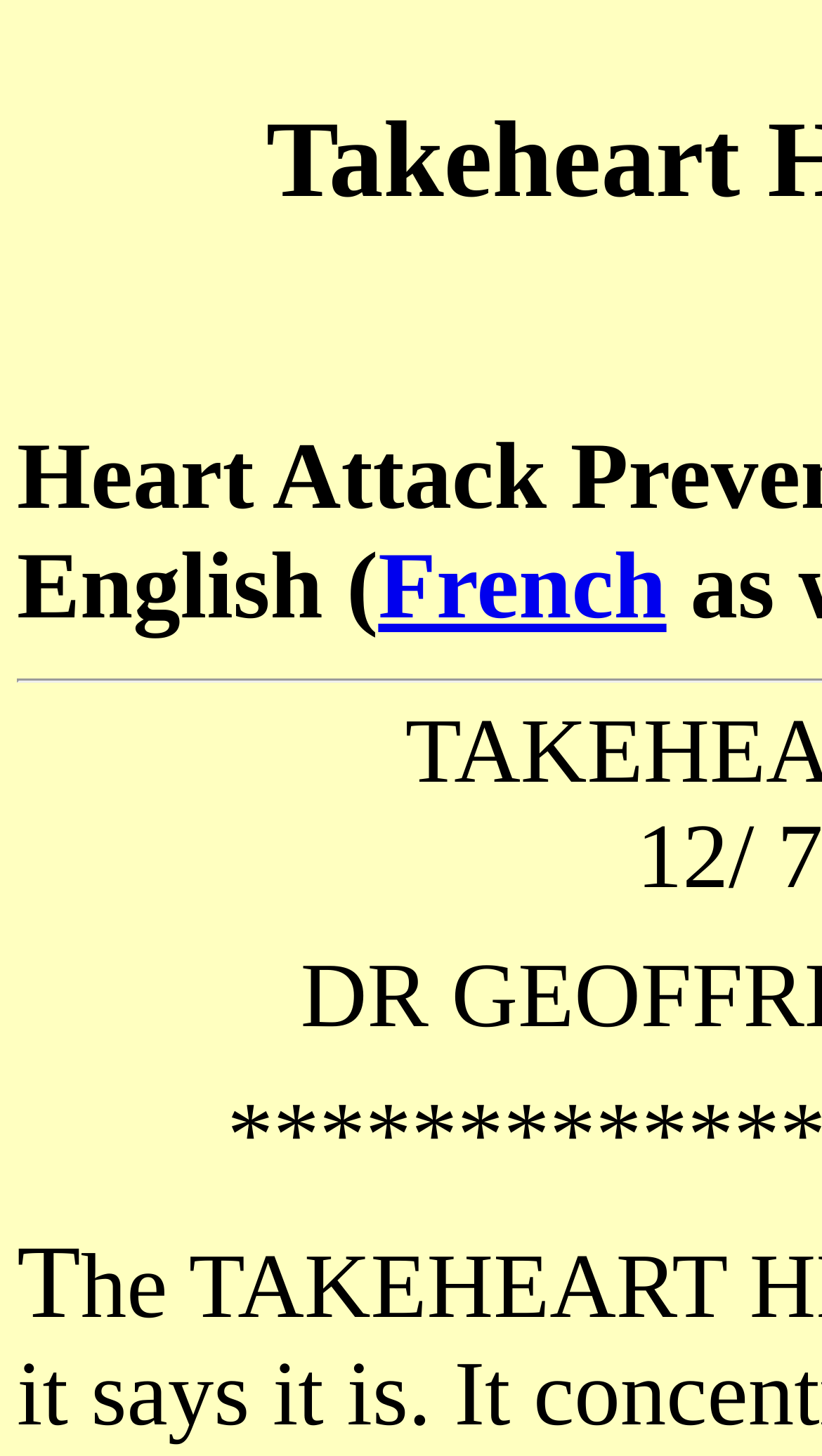Determine the bounding box coordinates in the format (top-left x, top-left y, bottom-right x, bottom-right y). Ensure all values are floating point numbers between 0 and 1. Identify the bounding box of the UI element described by: French

[0.46, 0.366, 0.811, 0.438]